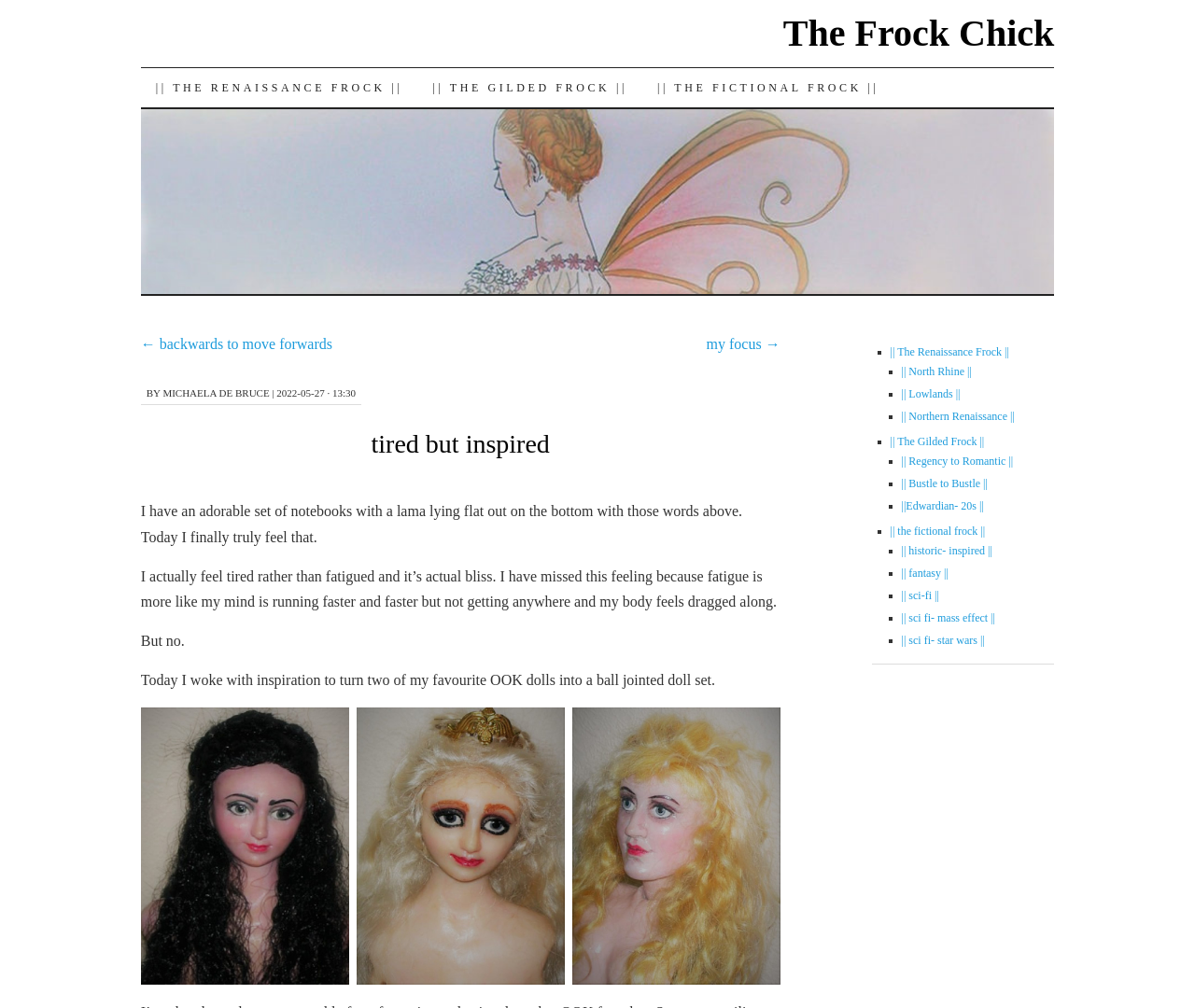Produce a meticulous description of the webpage.

This webpage is a personal blog titled "tired but inspired | The Frock Chick". At the top, there is a navigation menu with links to different sections, including "THE RENAISSANCE FROCK", "THE GILDED FROCK", and "THE FICTIONAL FROCK". Below the navigation menu, there is a link to "SKIP TO CONTENT".

The main content of the page is a blog post titled "tired but inspired". The post starts with a brief introduction, followed by a series of paragraphs describing the author's feelings of tiredness and inspiration. The text is accompanied by four images, arranged in a row, which appear to be related to the author's hobby of creating dolls.

On the right-hand side of the page, there is a complementary section with a list of links to different categories, including "The Renaissance Frock", "North Rhine", "Lowlands", and others. Each category is marked with a bullet point (■) and has a brief description.

At the bottom of the page, there is a section with links to the author's social media profiles and a copyright notice. Overall, the webpage has a clean and simple design, with a focus on the blog post and the accompanying images.